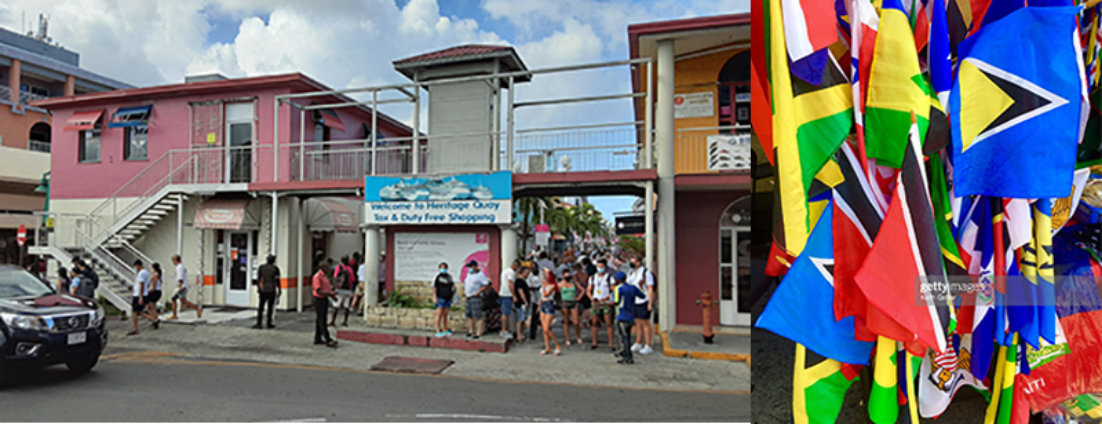Use one word or a short phrase to answer the question provided: 
What is the weather condition in the scene?

Partly cloudy